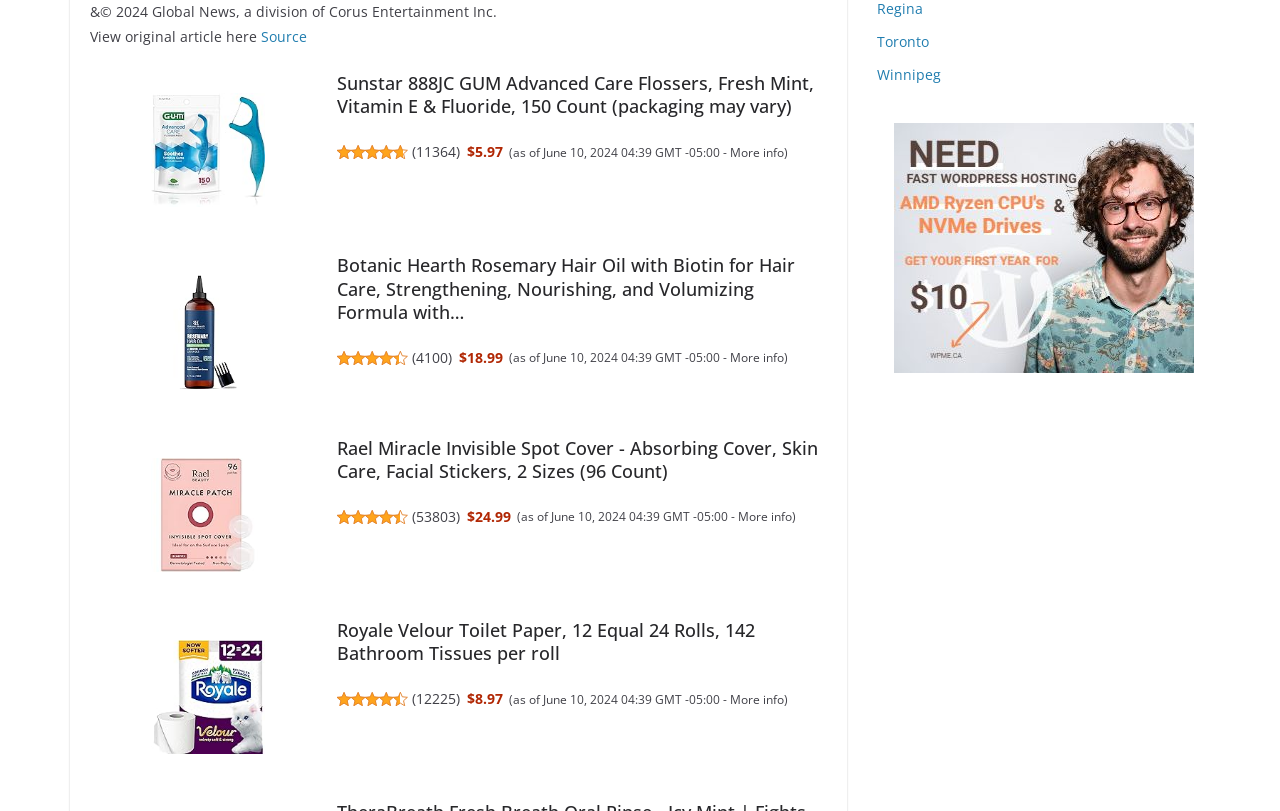Please locate the bounding box coordinates of the element that should be clicked to achieve the given instruction: "Check the rating of Botanic Hearth Rosemary Hair Oil".

[0.263, 0.43, 0.318, 0.453]